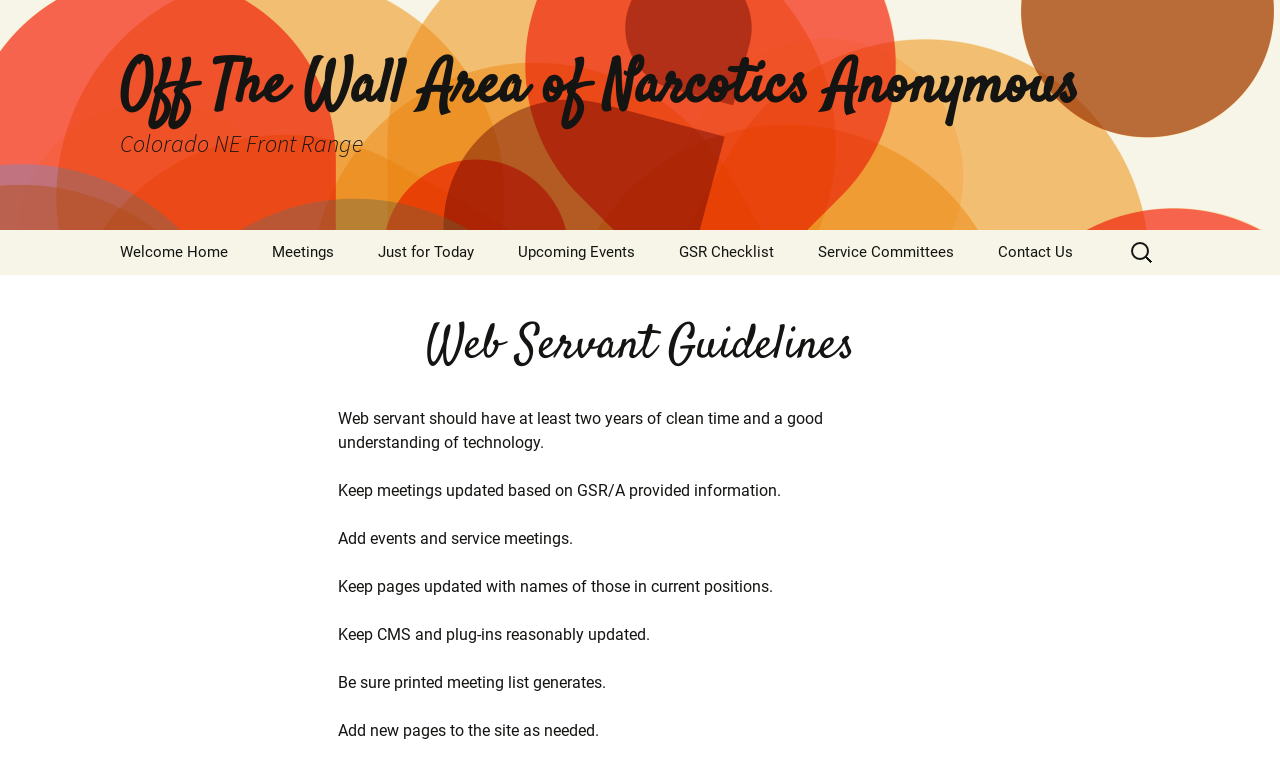What is the name of the area?
Look at the image and respond with a one-word or short phrase answer.

Off The Wall Area